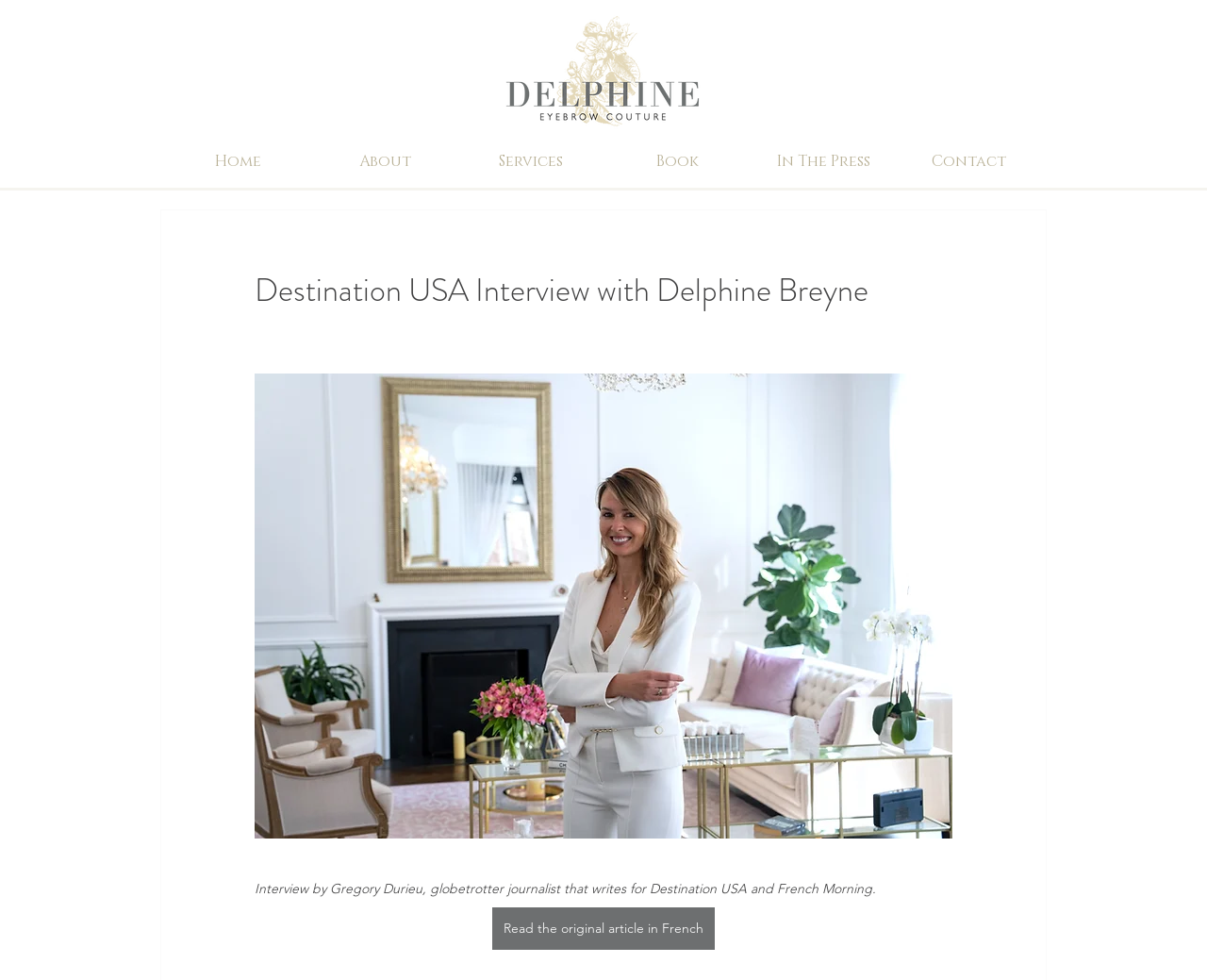Given the element description In The Press, identify the bounding box coordinates for the UI element on the webpage screenshot. The format should be (top-left x, top-left y, bottom-right x, bottom-right y), with values between 0 and 1.

[0.621, 0.147, 0.742, 0.183]